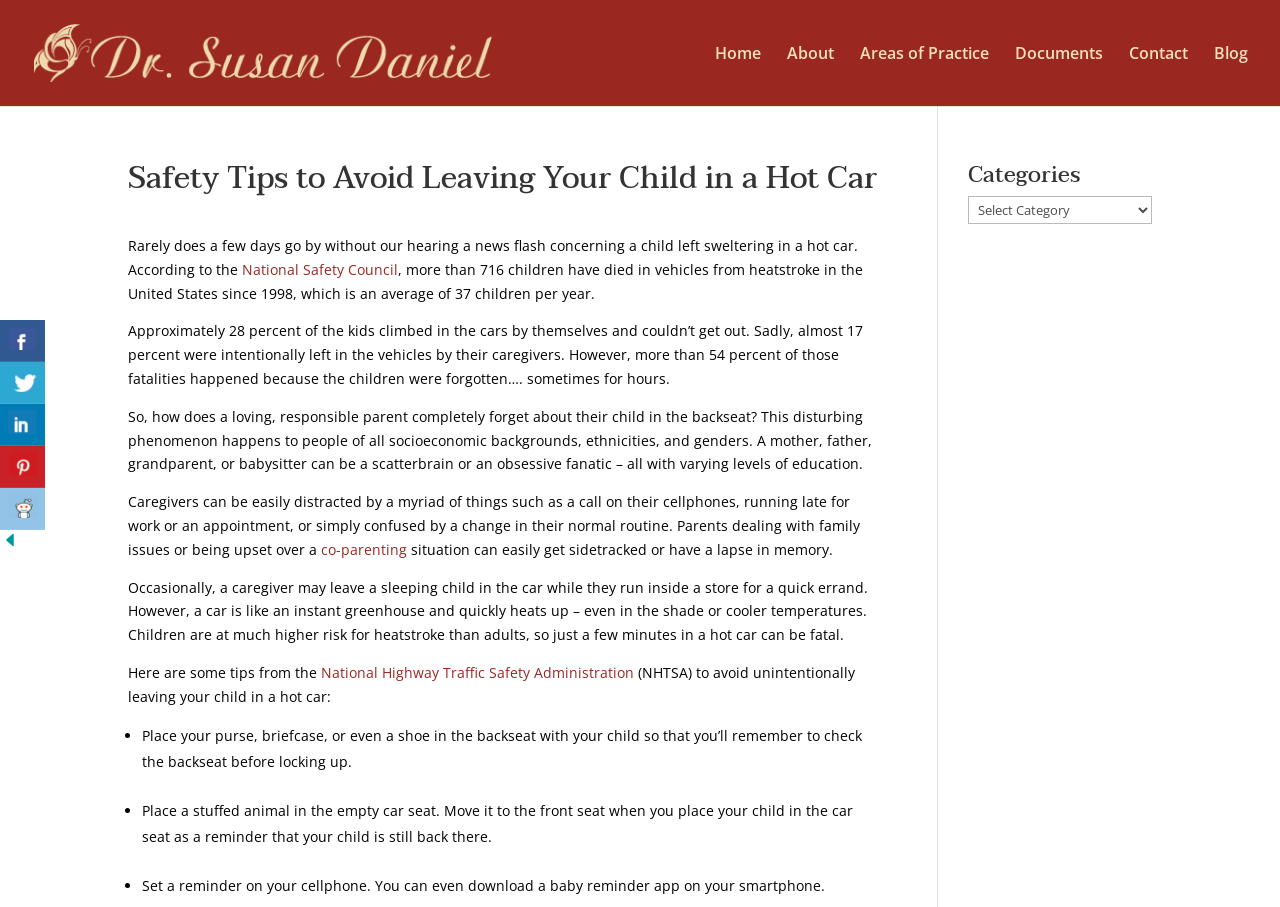Please find and give the text of the main heading on the webpage.

Safety Tips to Avoid Leaving Your Child in a Hot Car